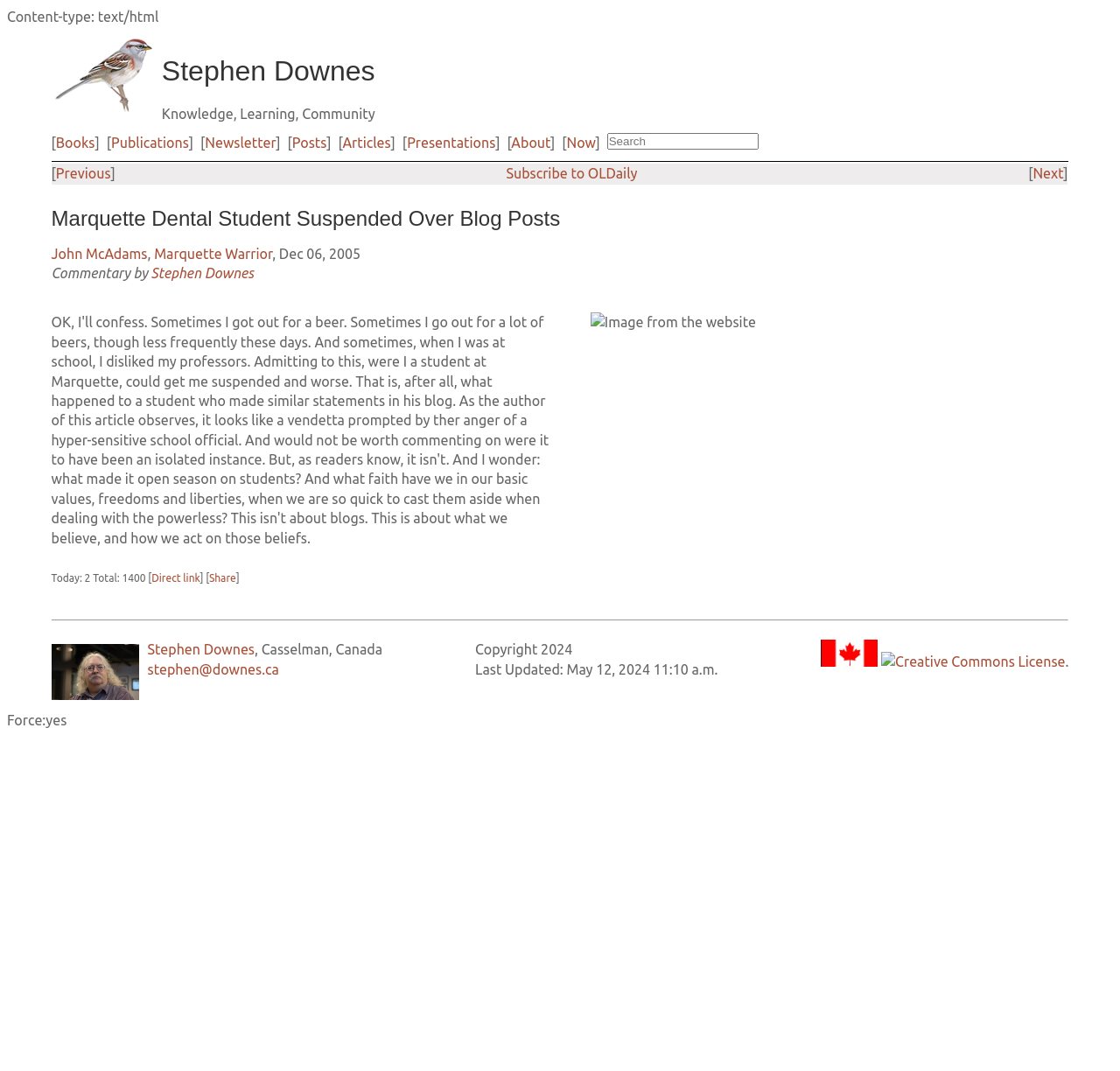Locate and provide the bounding box coordinates for the HTML element that matches this description: "Interests".

None